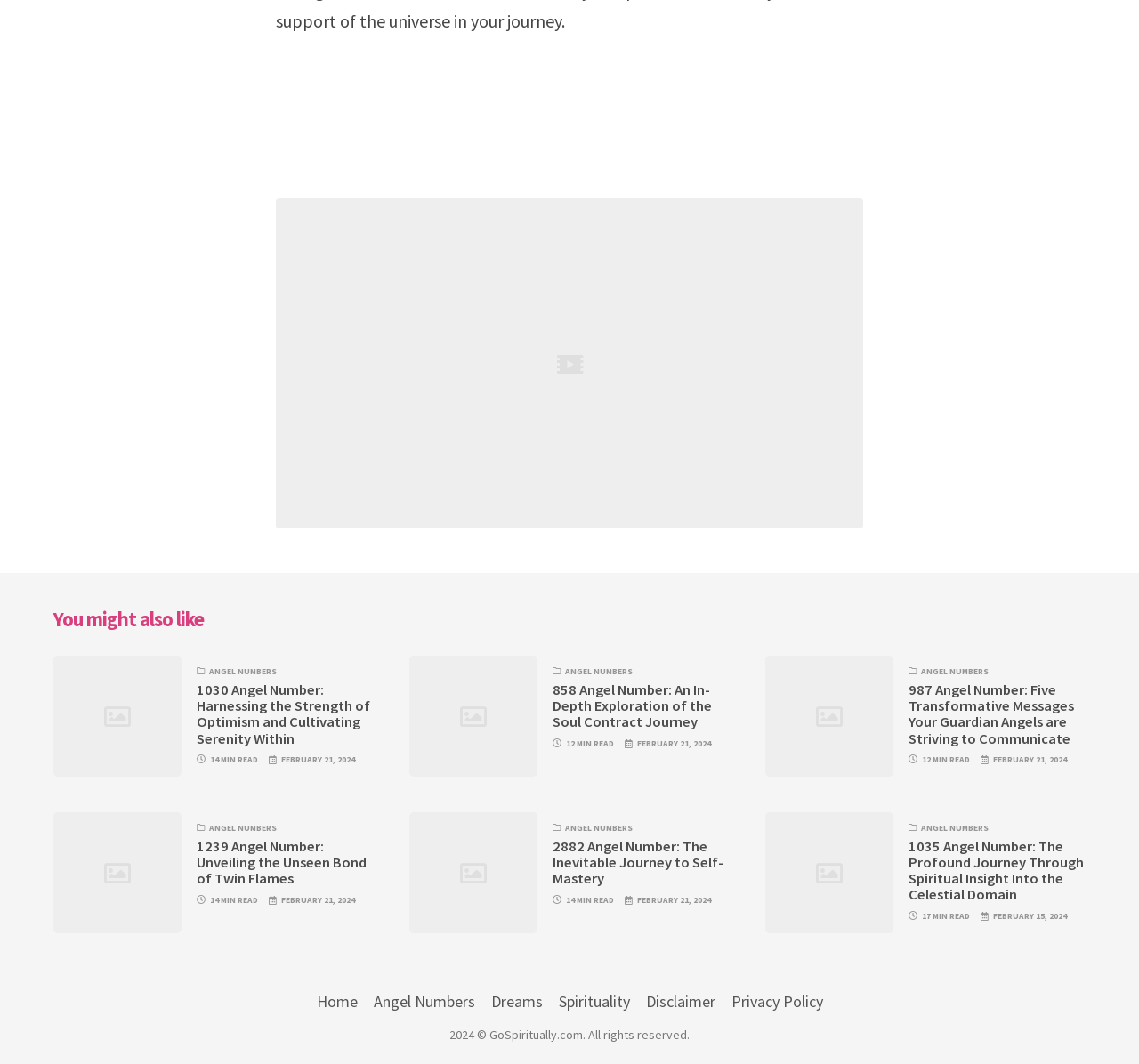How many minutes does it take to read the article '1030 Angel Number: Harnessing the Strength of Optimism and Cultivating Serenity Within'?
Using the picture, provide a one-word or short phrase answer.

14 MIN READ